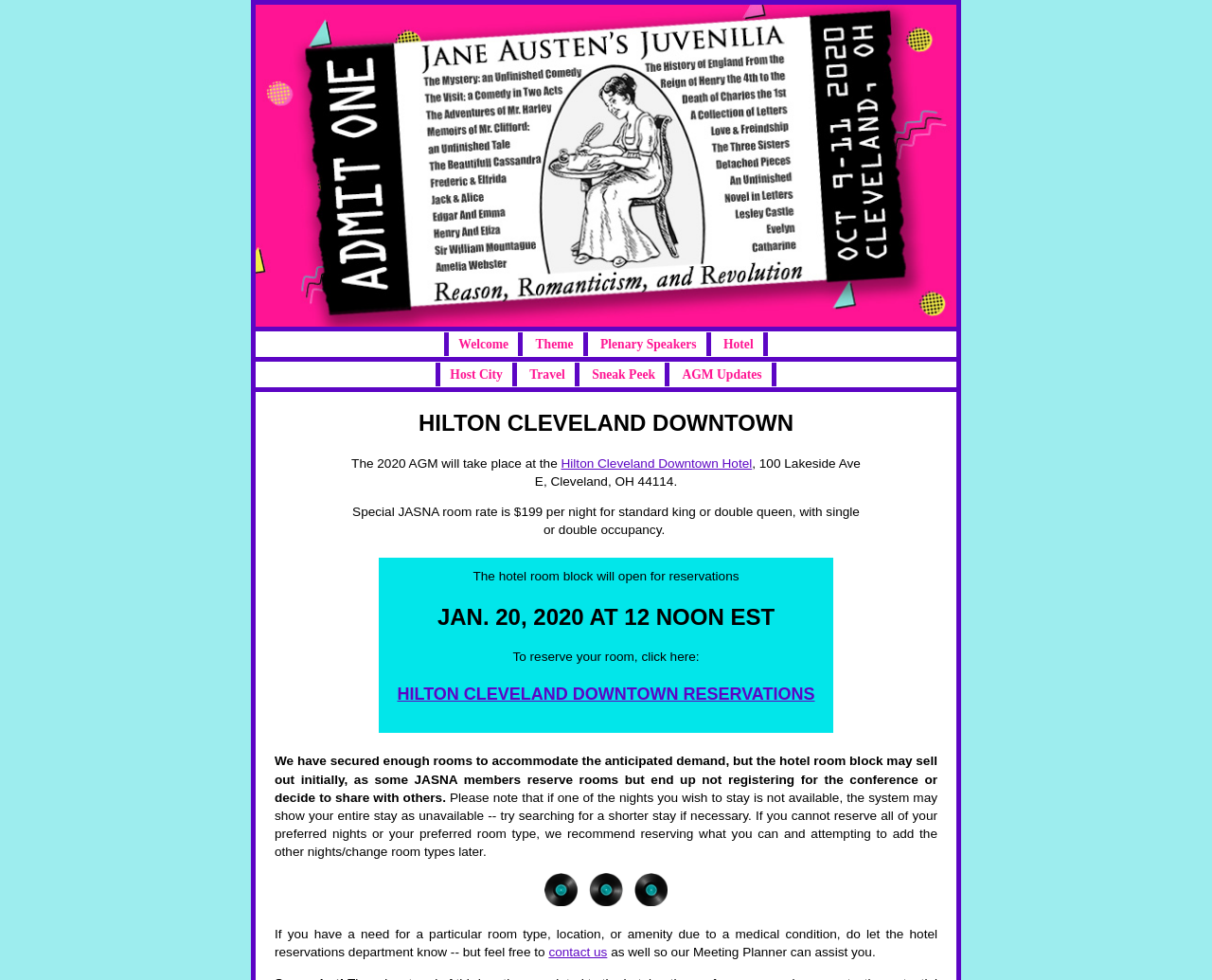Can you give a detailed response to the following question using the information from the image? Where is the 2020 AGM taking place?

The answer can be found in the blockquote section, where it says 'The 2020 AGM will take place at the Hilton Cleveland Downtown Hotel'.